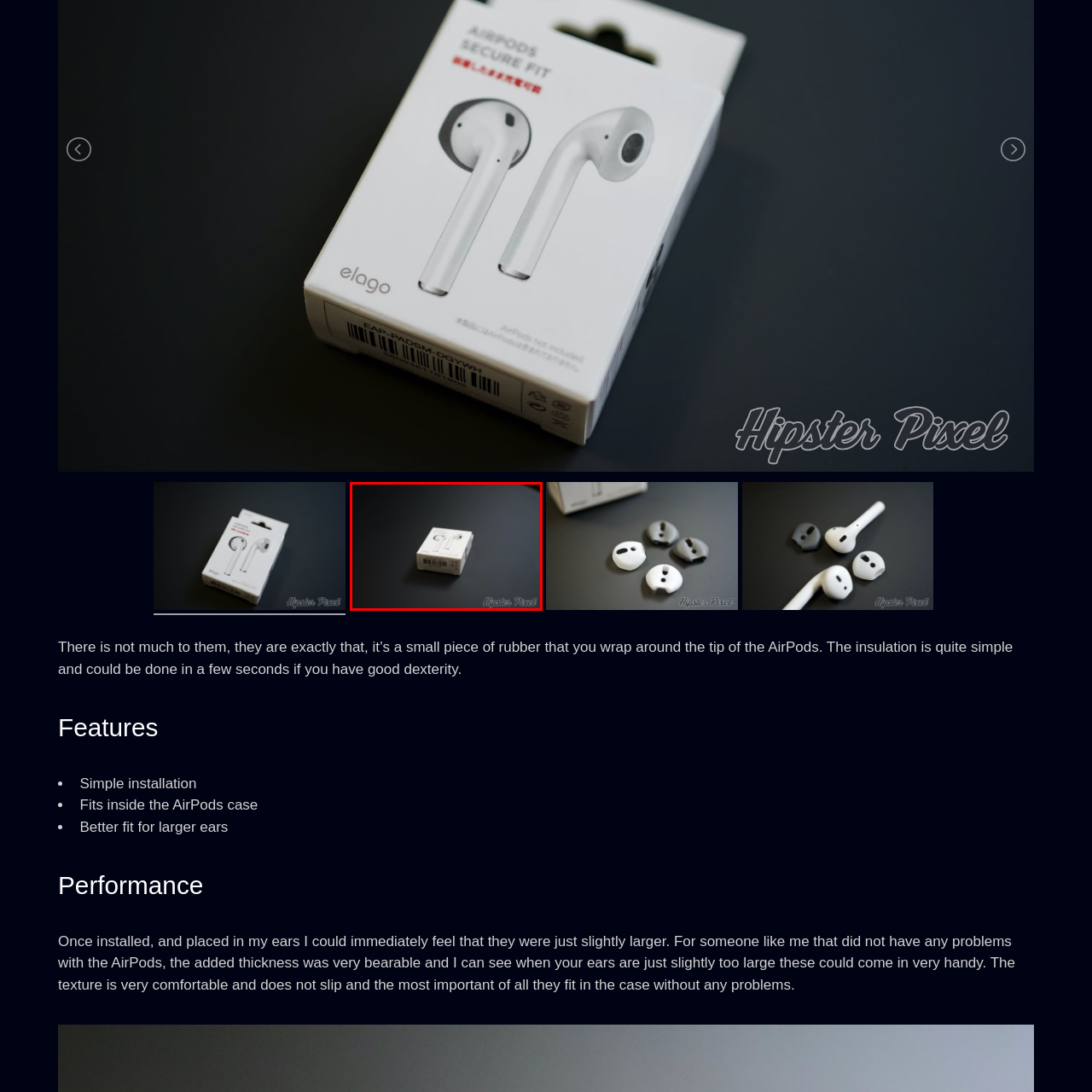Please analyze the portion of the image highlighted by the red bounding box and respond to the following question with a detailed explanation based on what you see: What is the purpose of the rubber tips?

According to the caption, the rubber tips are designed to 'enhance the fit of AirPods, particularly for users with larger ears', indicating that their purpose is to provide a better fit for users with larger ears.